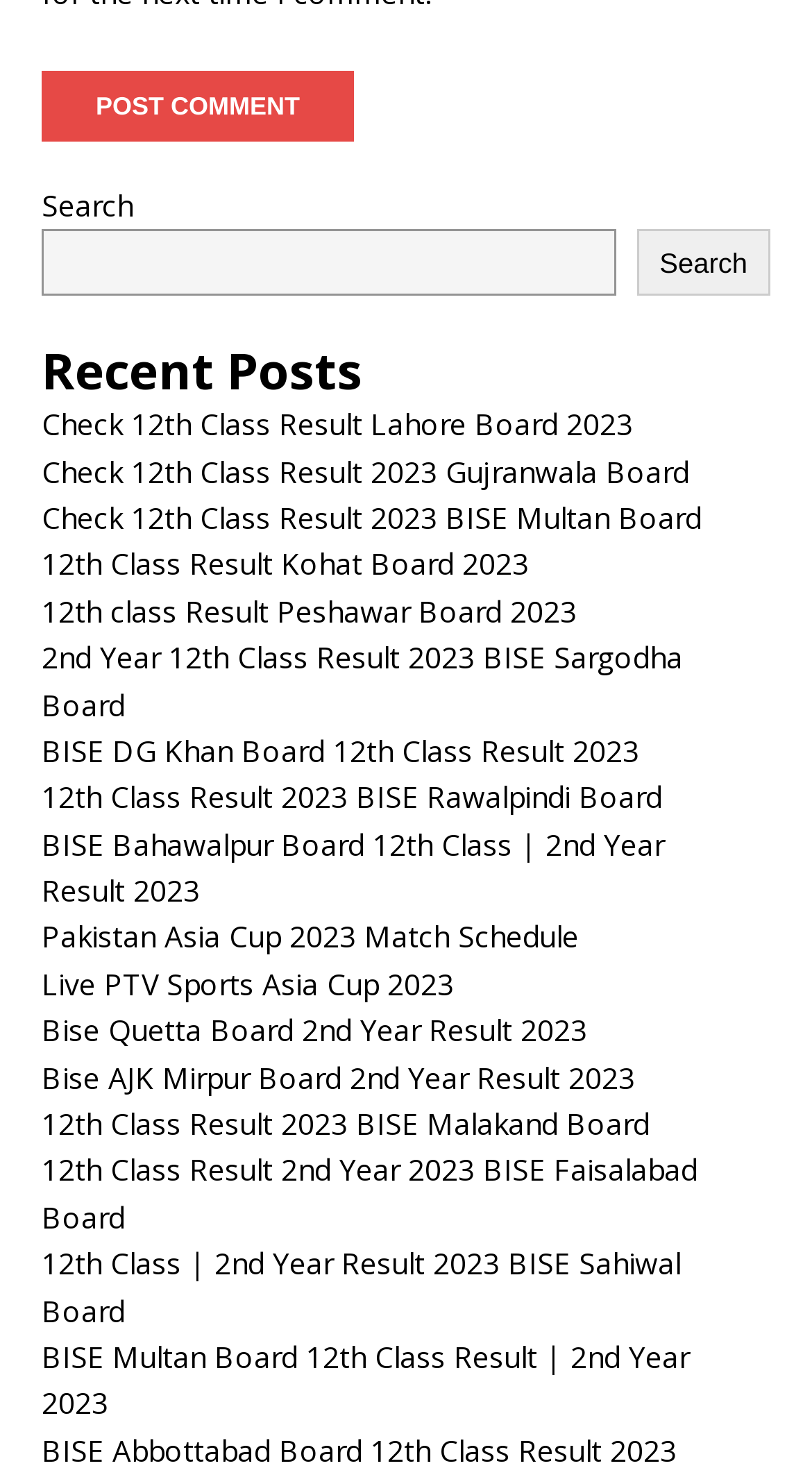Use a single word or phrase to answer the following:
How many links are on the page?

20